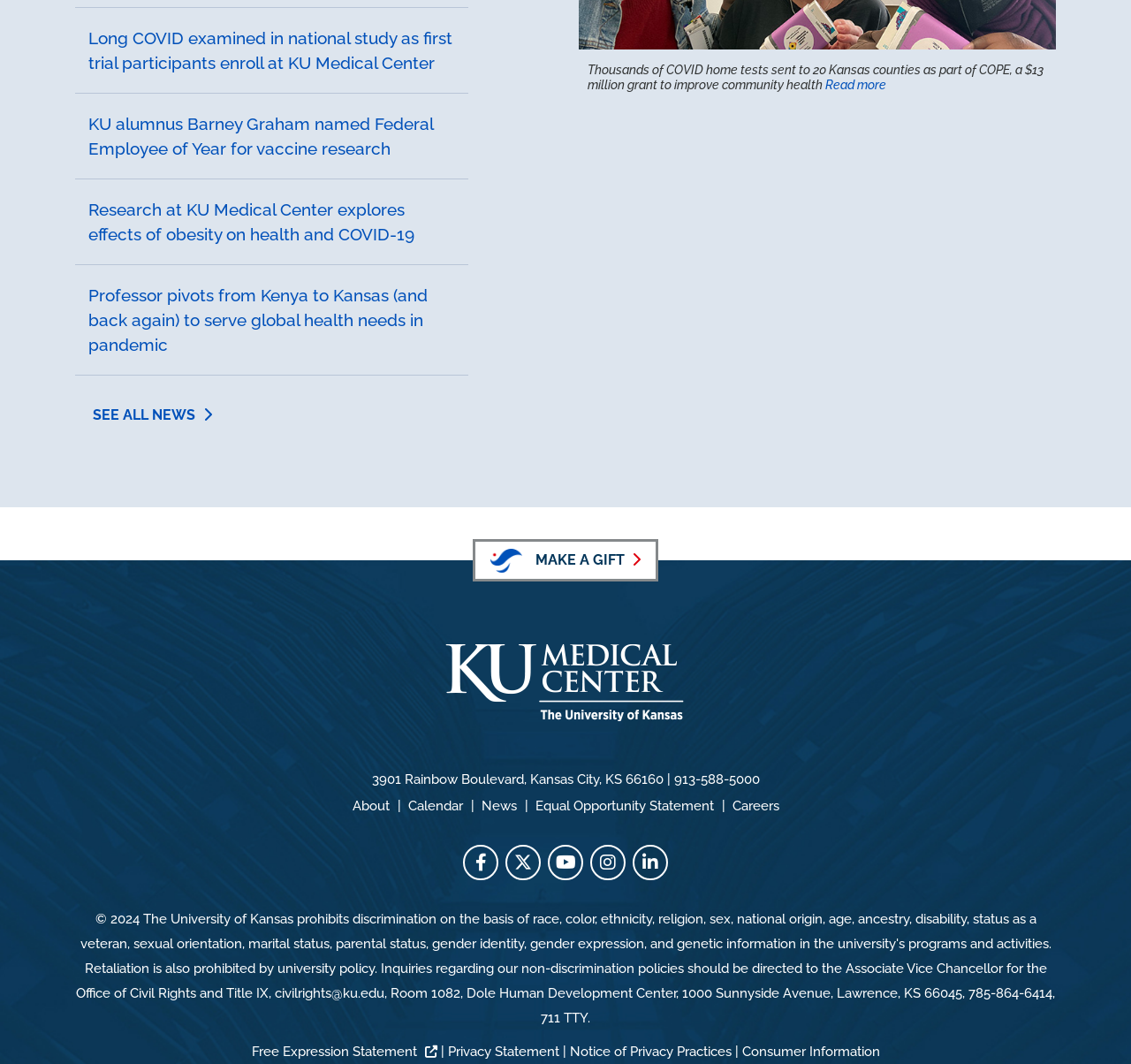Determine the bounding box coordinates for the area that needs to be clicked to fulfill this task: "Make a gift". The coordinates must be given as four float numbers between 0 and 1, i.e., [left, top, right, bottom].

[0.418, 0.506, 0.582, 0.547]